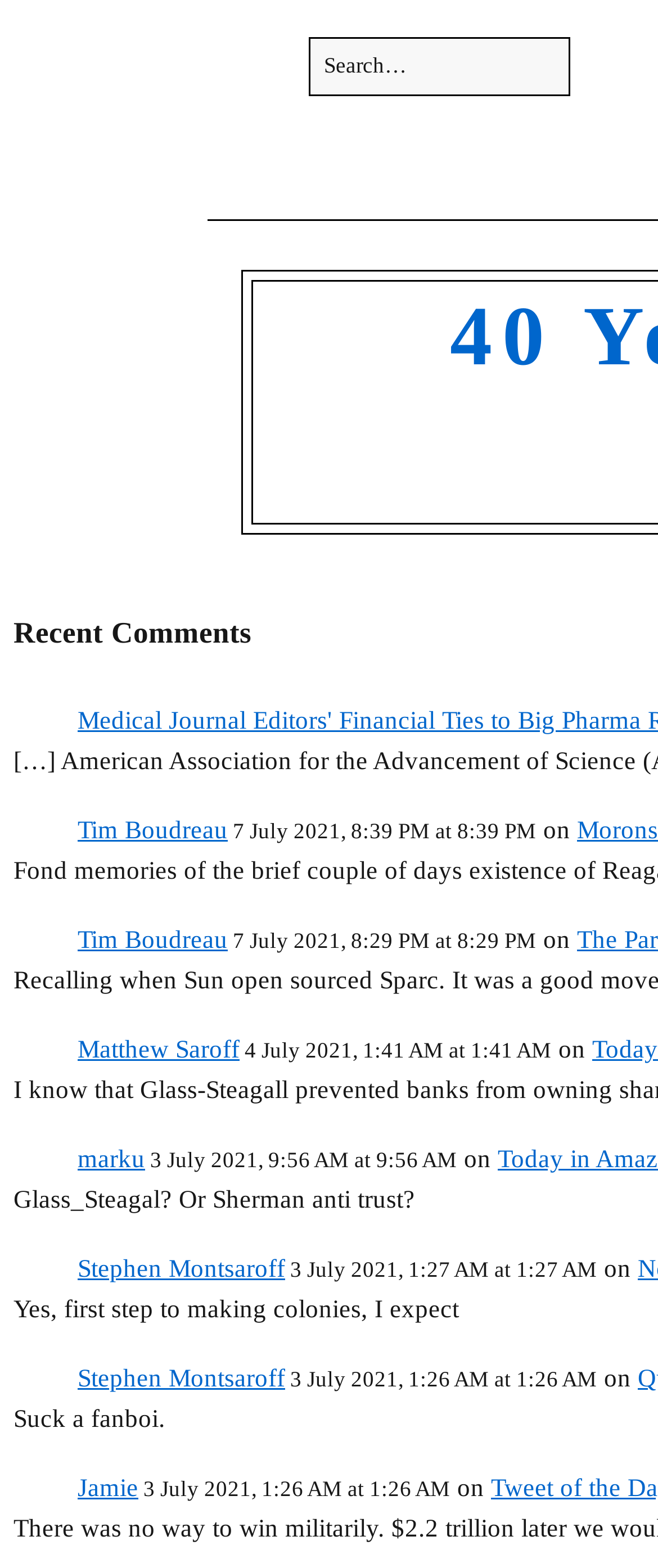Could you provide the bounding box coordinates for the portion of the screen to click to complete this instruction: "View Stephen Montsaroff's profile"?

[0.118, 0.801, 0.433, 0.818]